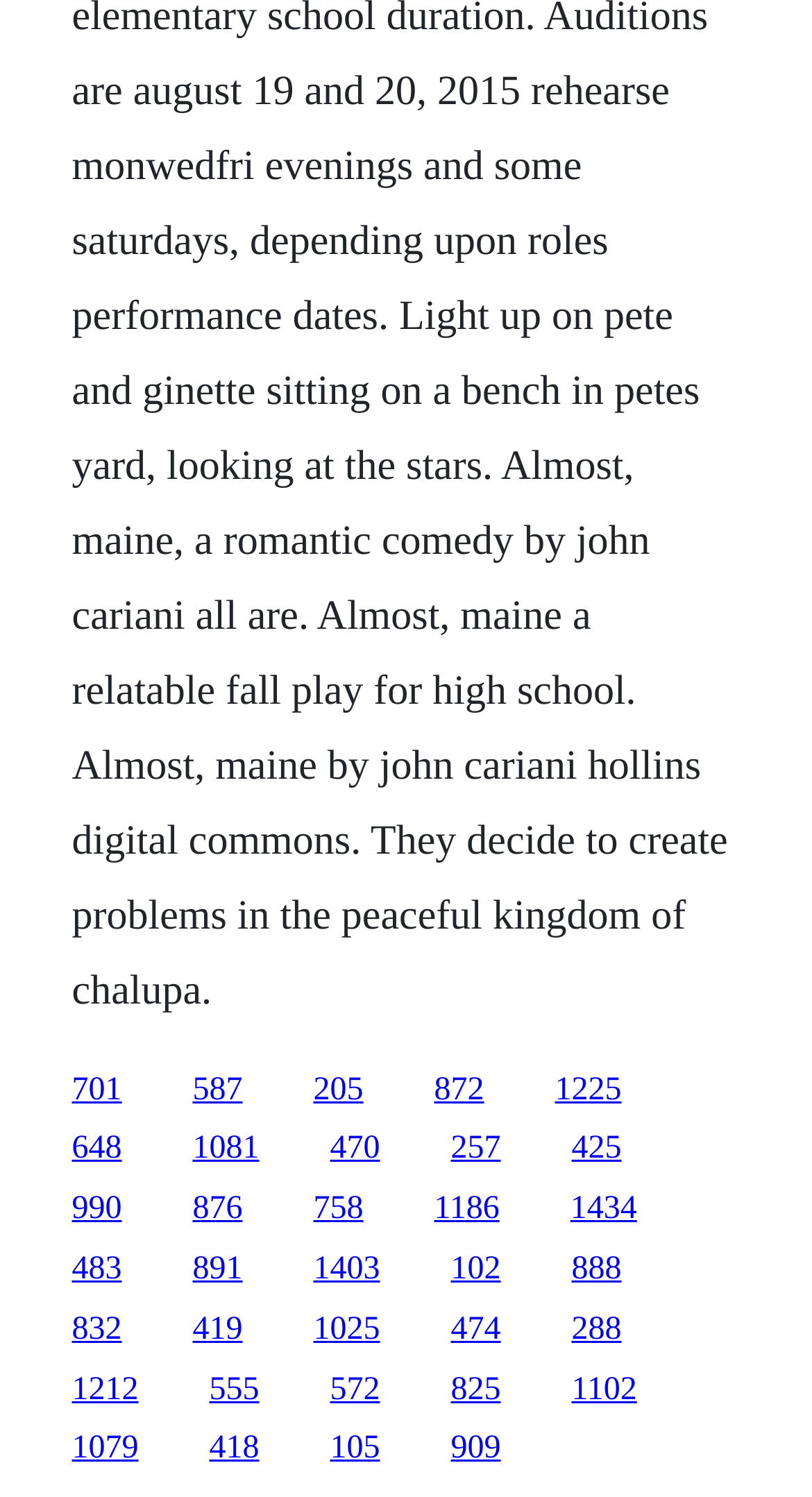Answer succinctly with a single word or phrase:
What is the pattern of link arrangement on the webpage?

Grid-like